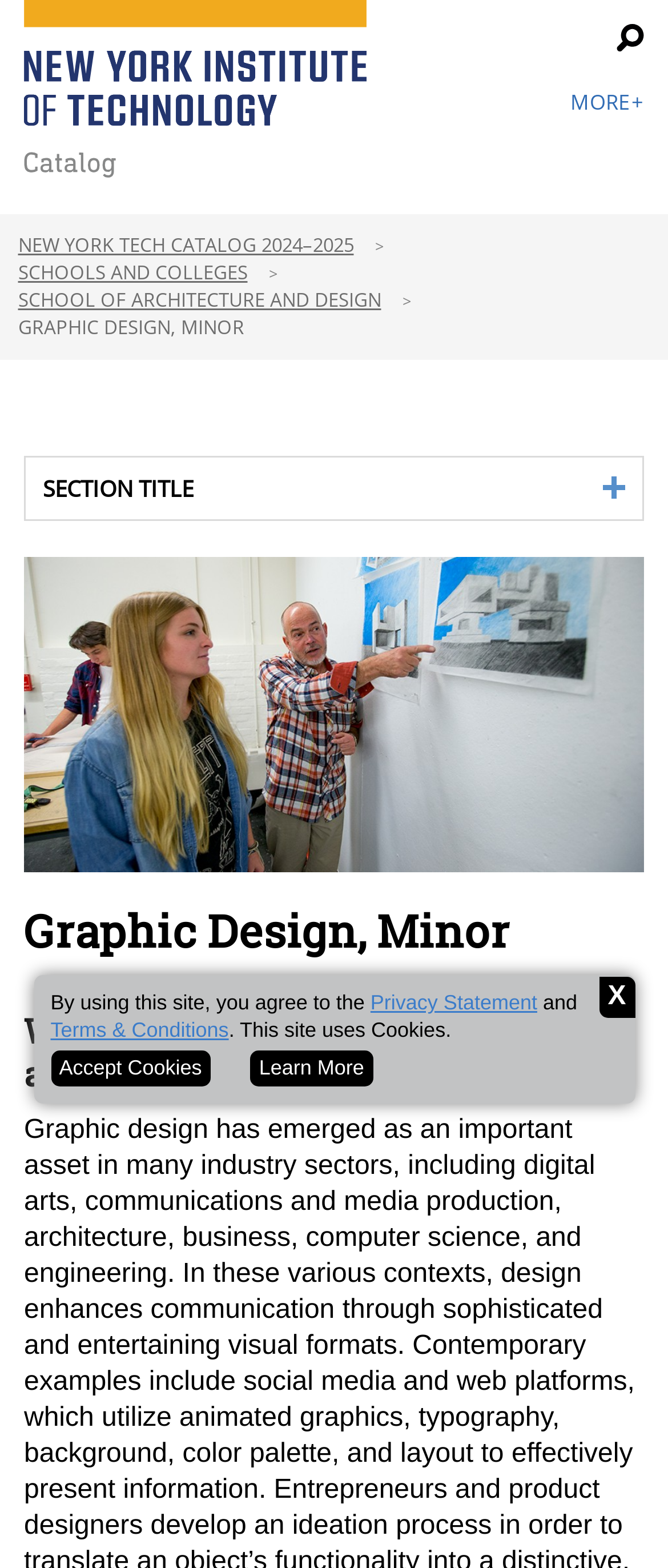Determine the bounding box coordinates of the clickable region to carry out the instruction: "Explore Banesto's hostile takeover bids".

None